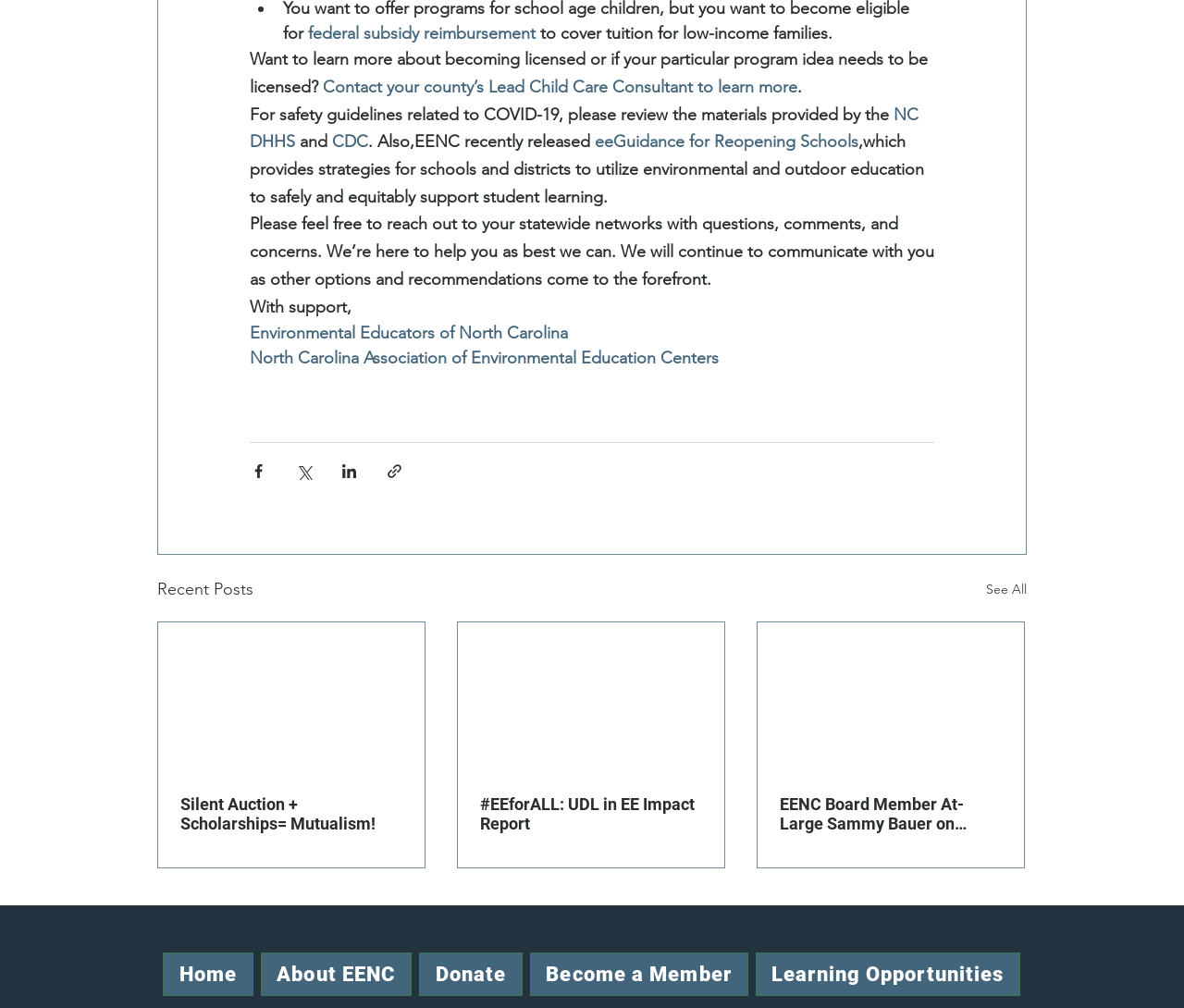What type of posts are listed under 'Recent Posts'?
Look at the image and respond with a single word or a short phrase.

Articles about environmental education